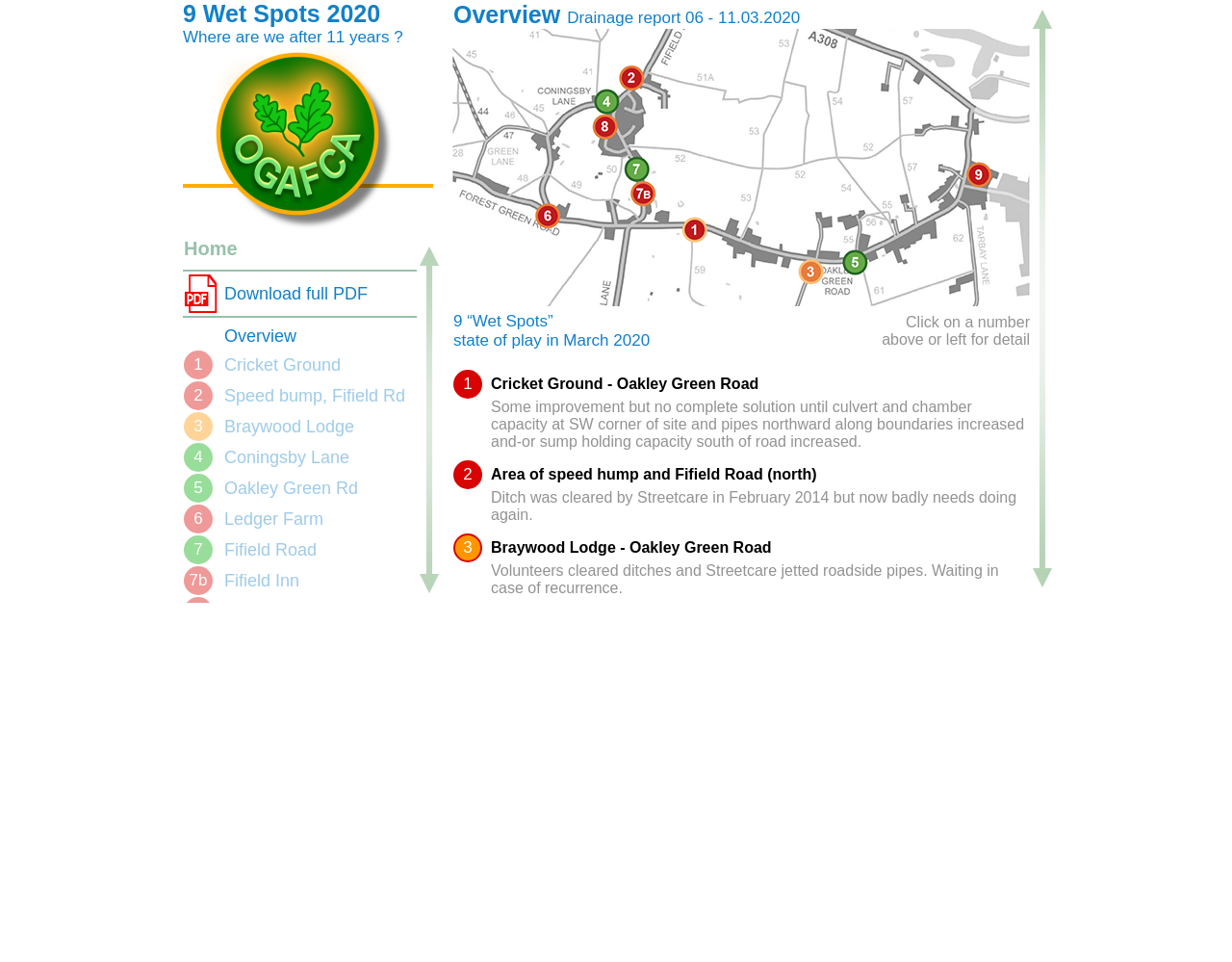Bounding box coordinates are given in the format (top-left x, top-left y, bottom-right x, bottom-right y). All values should be floating point numbers between 0 and 1. Provide the bounding box coordinate for the UI element described as: Careers

None